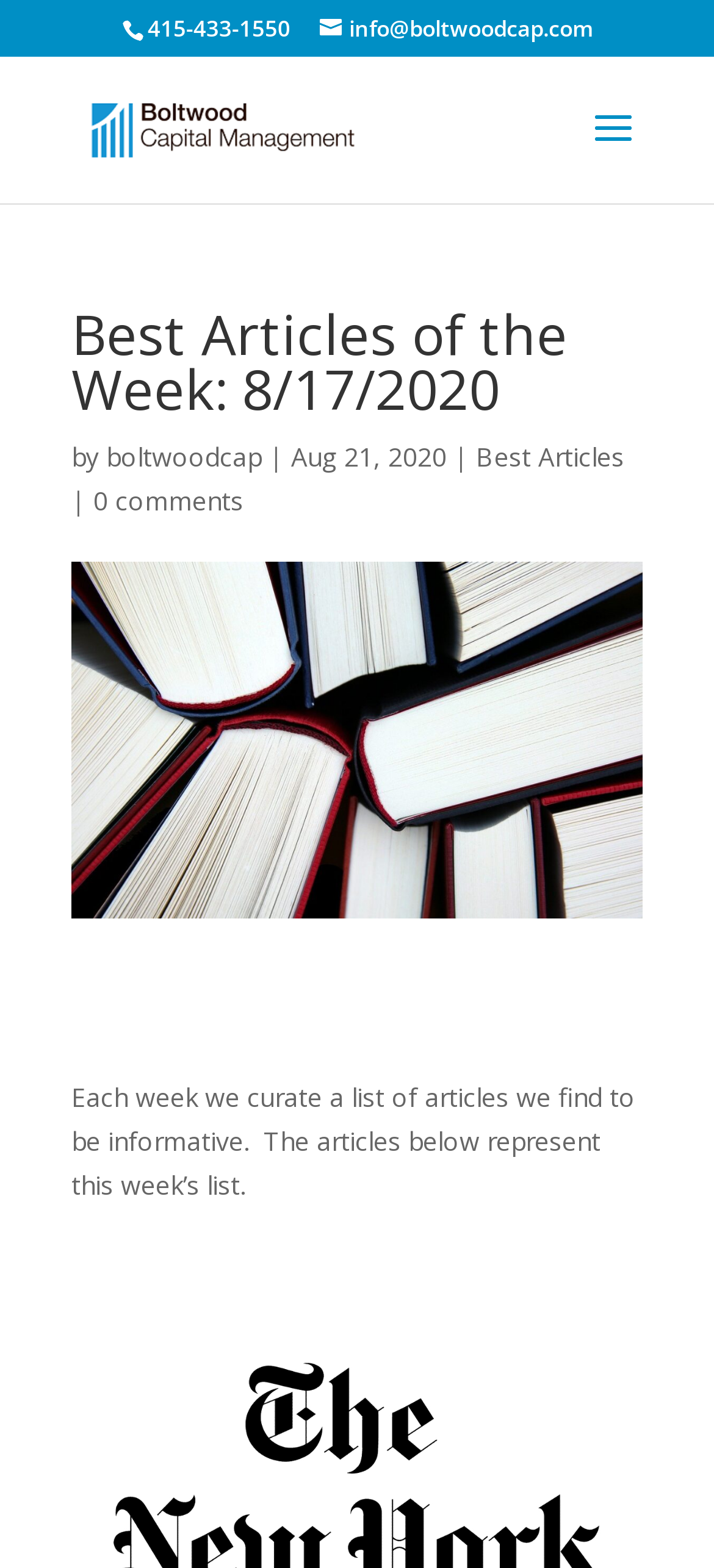Who is the author of the article?
Craft a detailed and extensive response to the question.

I found the author by looking at the section below the main heading, where I saw a link element with the text 'boltwoodcap', which I assume is the author's name or handle.